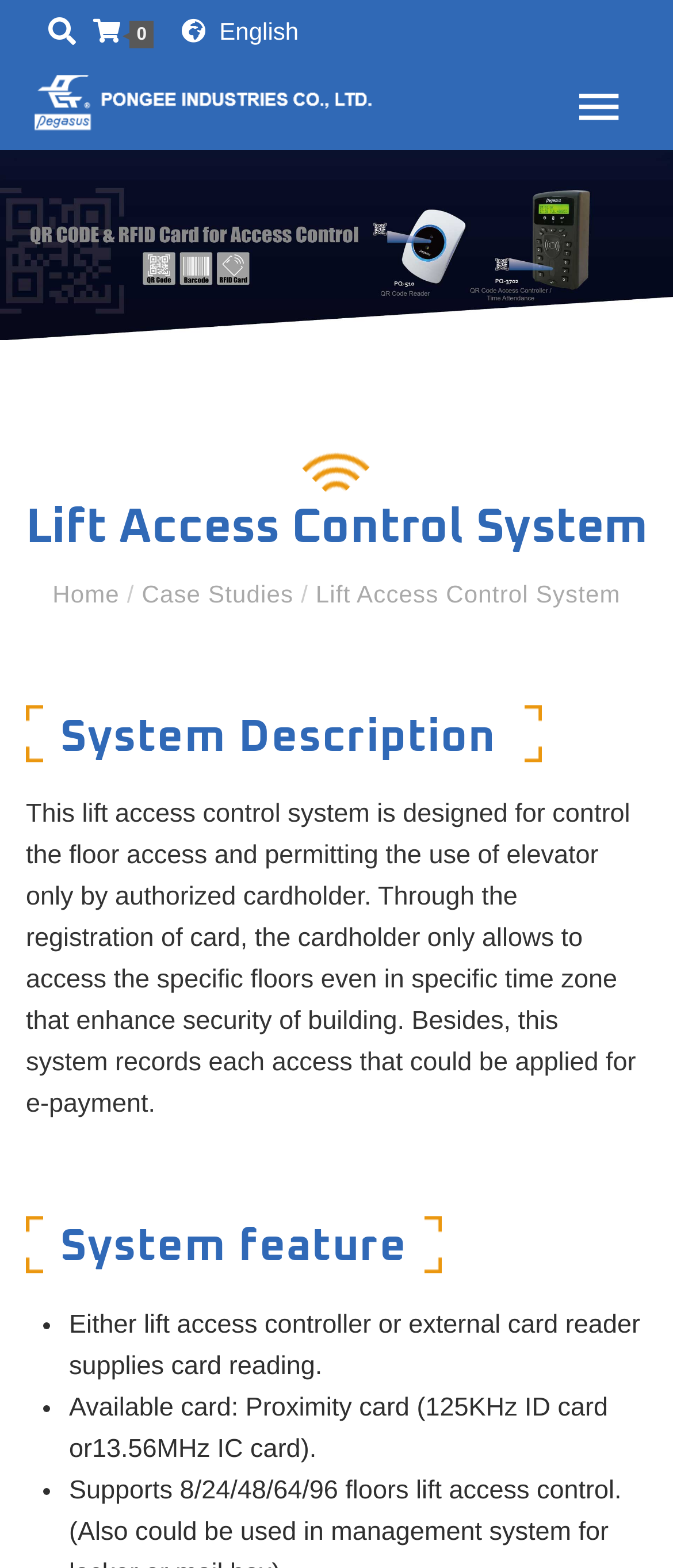What is the purpose of the lift access control system?
Answer the question with detailed information derived from the image.

According to the system description, the lift access control system is designed to control the floor access and permit the use of elevator only by authorized cardholders, which enhances the security of the building.